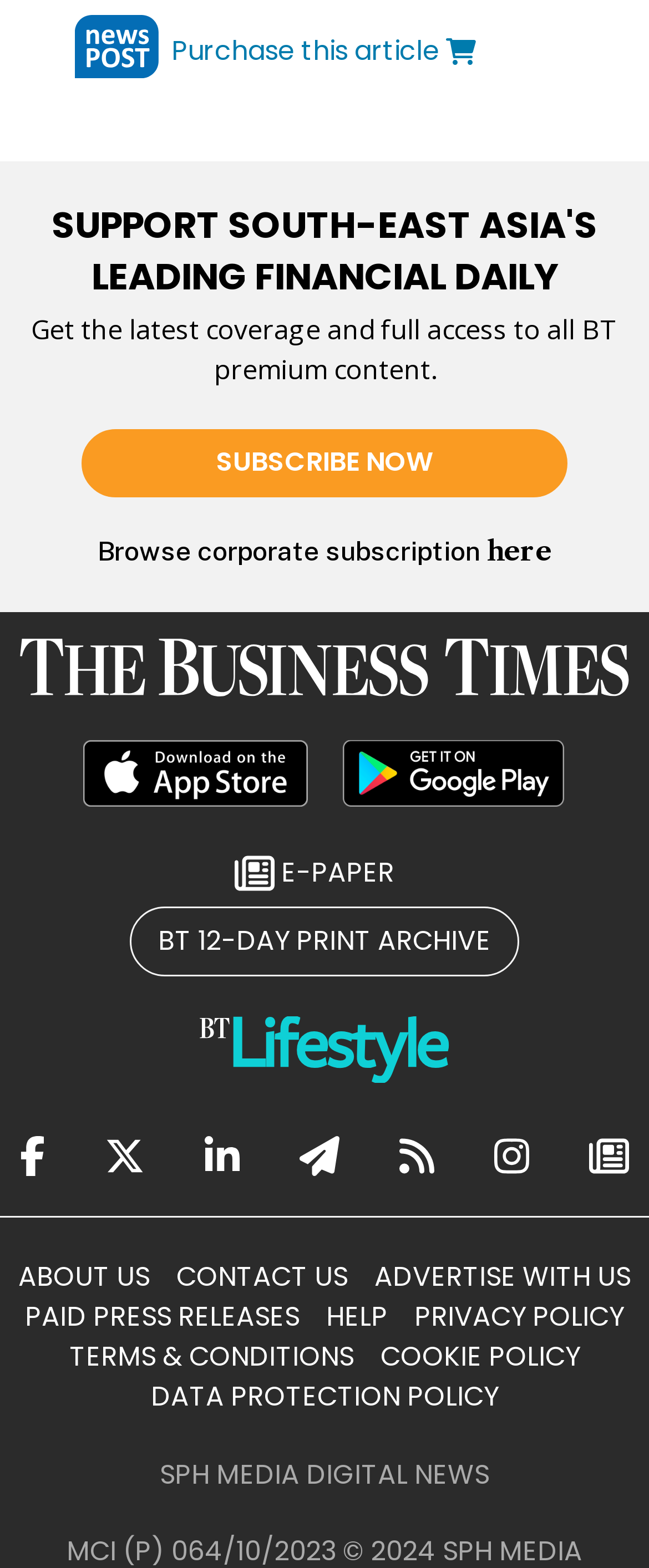Please identify the coordinates of the bounding box that should be clicked to fulfill this instruction: "Subscribe to the newspaper".

[0.125, 0.274, 0.875, 0.317]